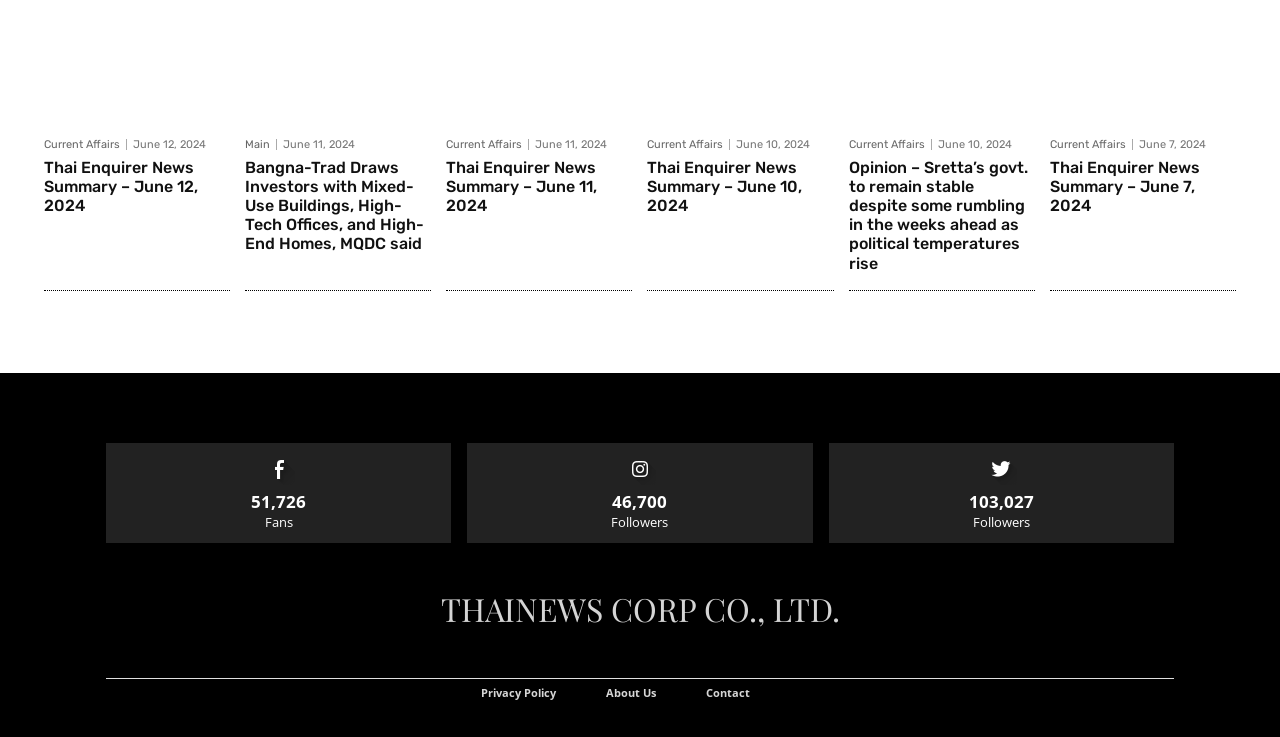Mark the bounding box of the element that matches the following description: "Contact".

[0.551, 0.93, 0.586, 0.95]